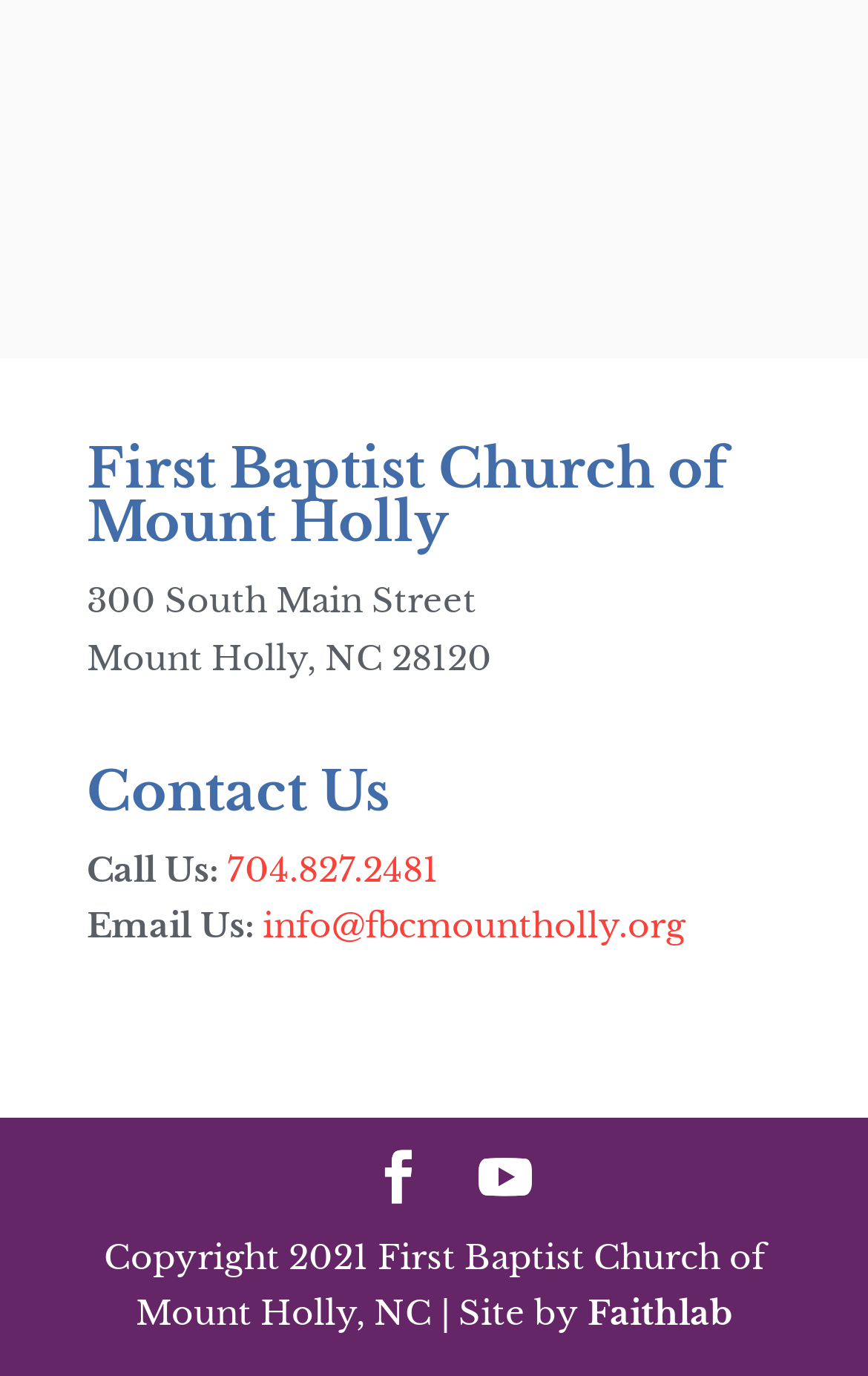Please reply to the following question with a single word or a short phrase:
What is the address of First Baptist Church of Mount Holly?

300 South Main Street